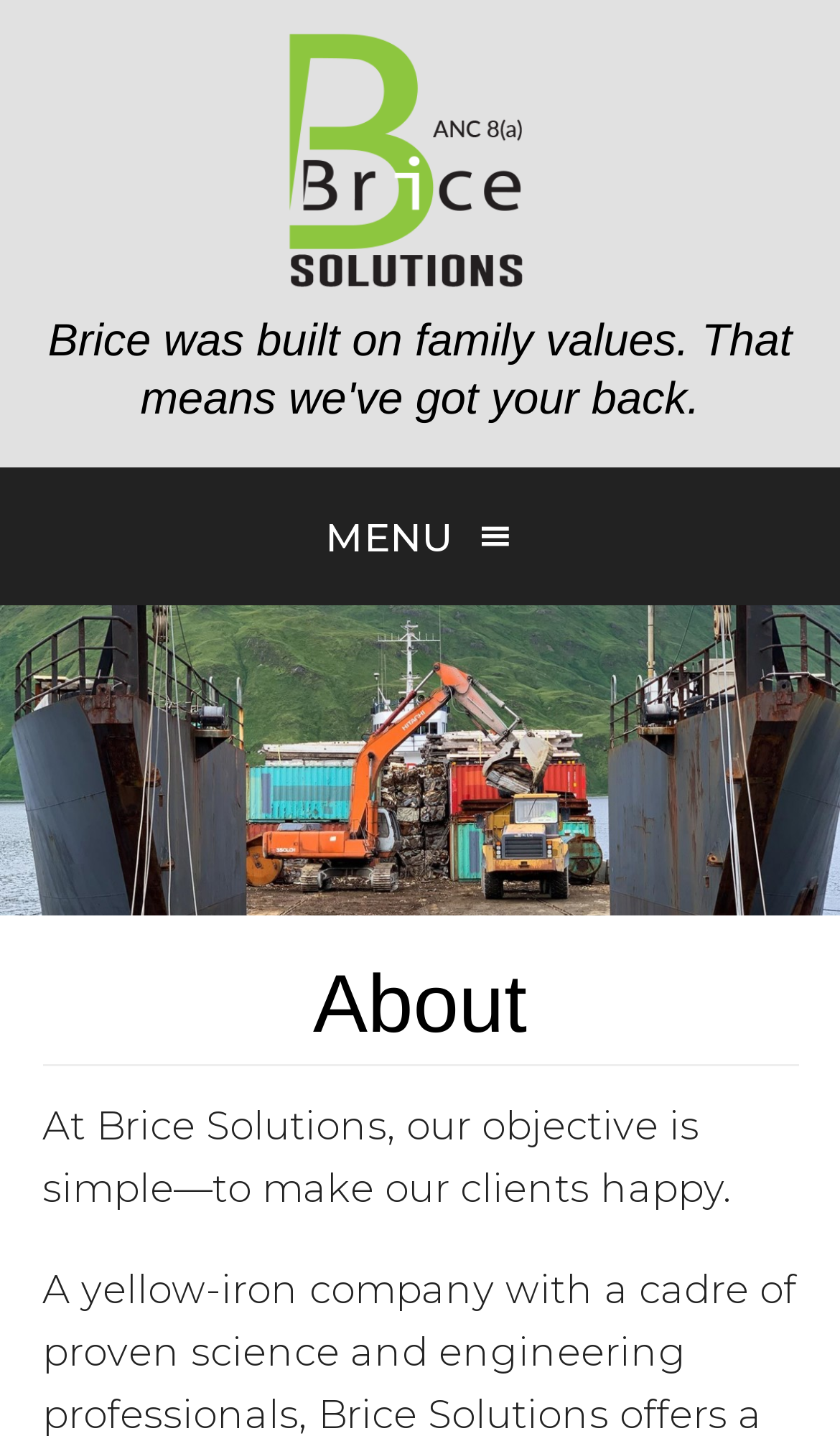What values was Brice Solutions built on?
Please provide a comprehensive and detailed answer to the question.

Brice Solutions was built on family values as indicated by the static text element that says 'Brice was built on family values.' at the top of the page. This text is likely a mission statement or company philosophy.